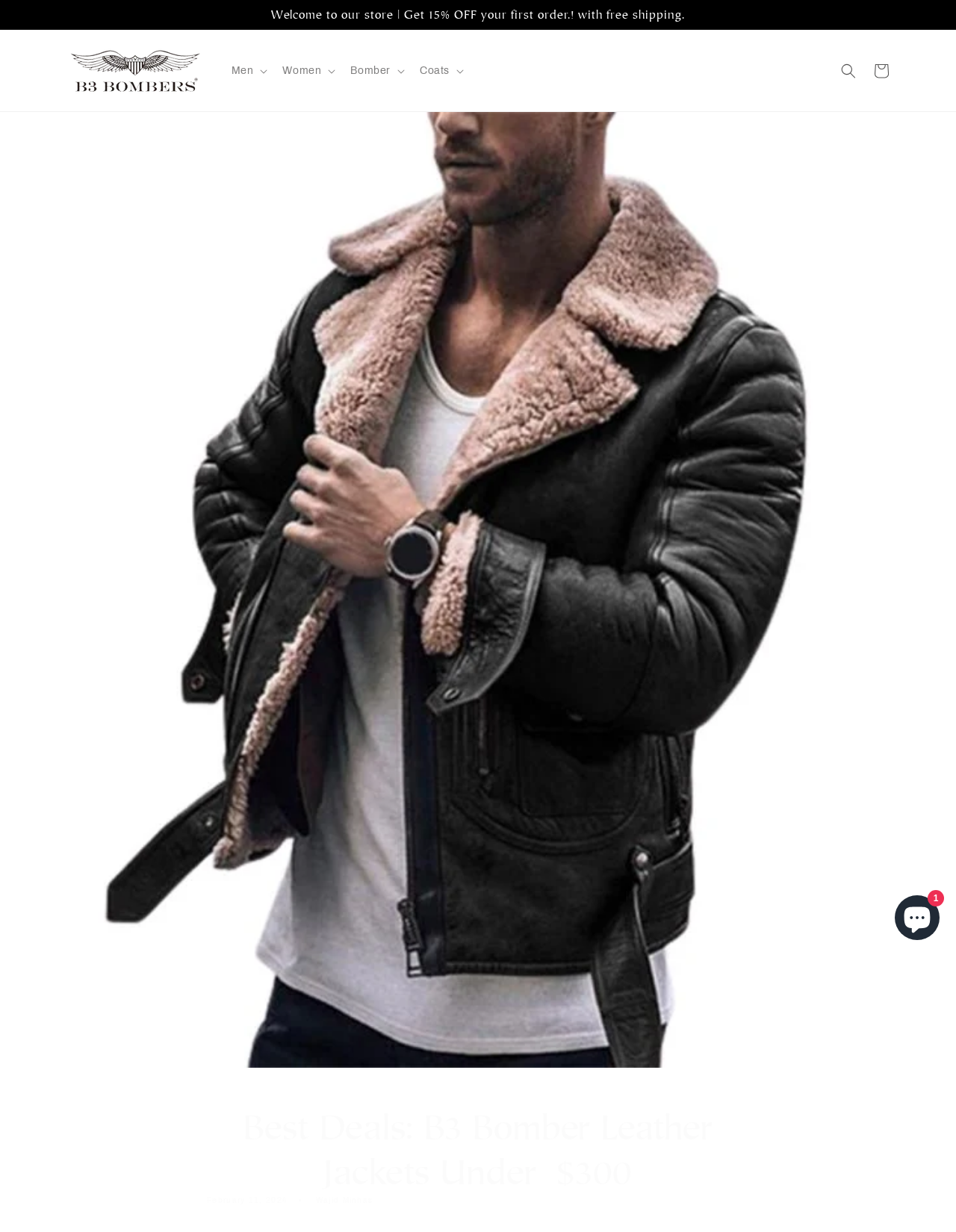Provide a single word or phrase to answer the given question: 
What is the current date?

February 11, 2024